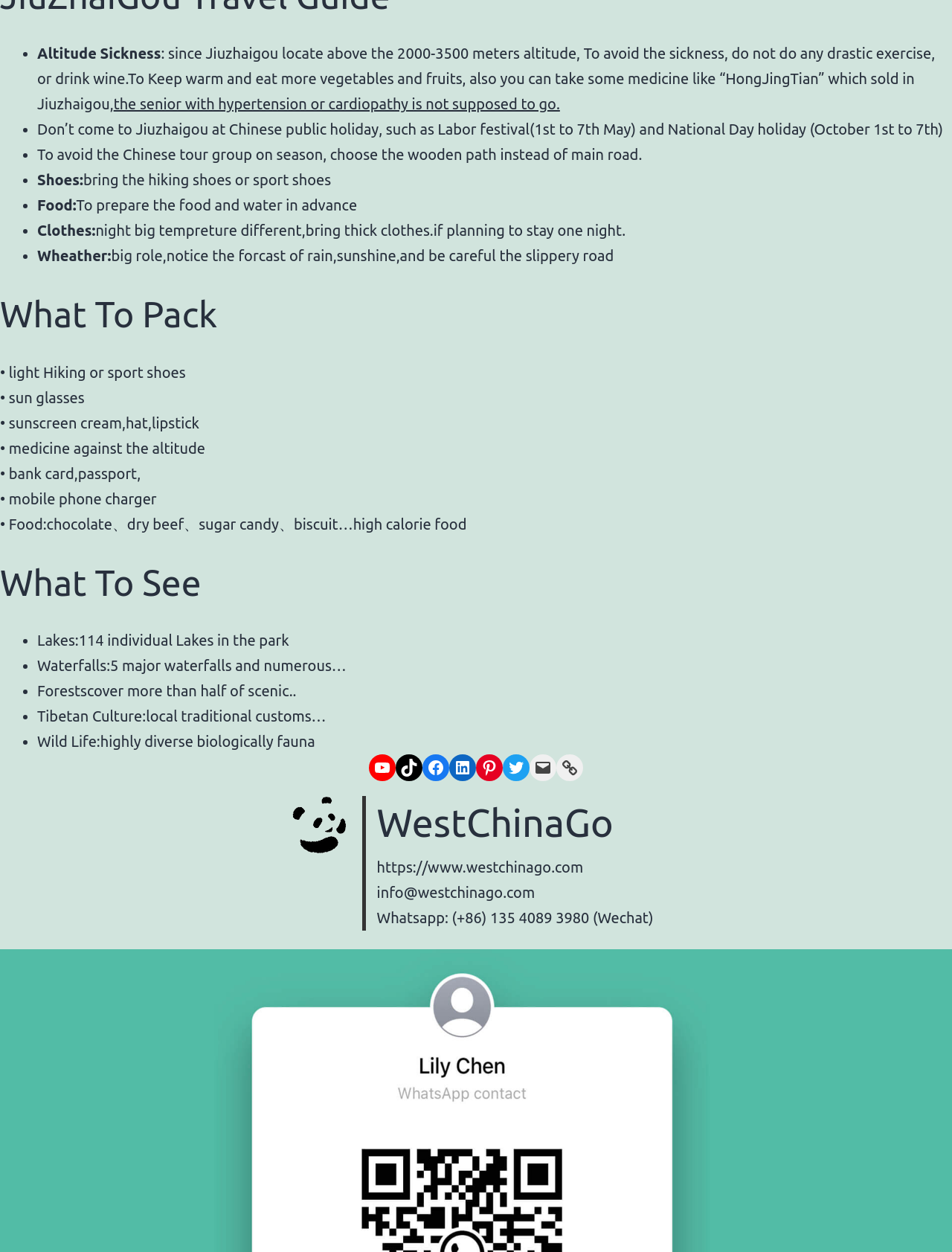Could you indicate the bounding box coordinates of the region to click in order to complete this instruction: "Enter your comment".

None